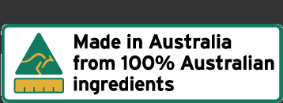What is the significance of the stylized green triangle on the badge?
Refer to the image and answer the question using a single word or phrase.

Australian landscape